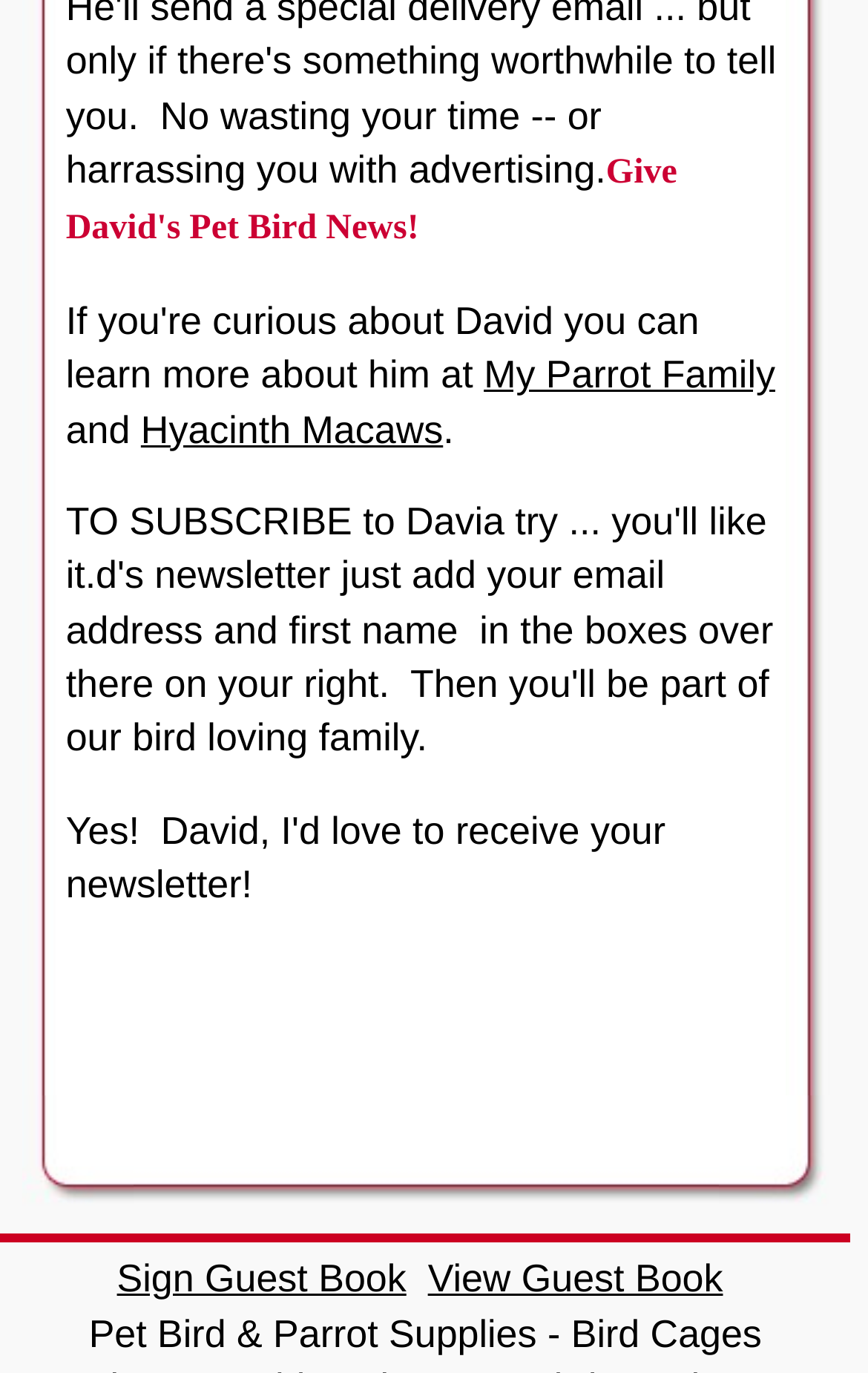Carefully observe the image and respond to the question with a detailed answer:
What are the two options for the guest book?

The question is asking about the options related to the guest book. By analyzing the link elements at the bottom of the webpage, we can find two options: 'Sign Guest Book' and 'View Guest Book'.